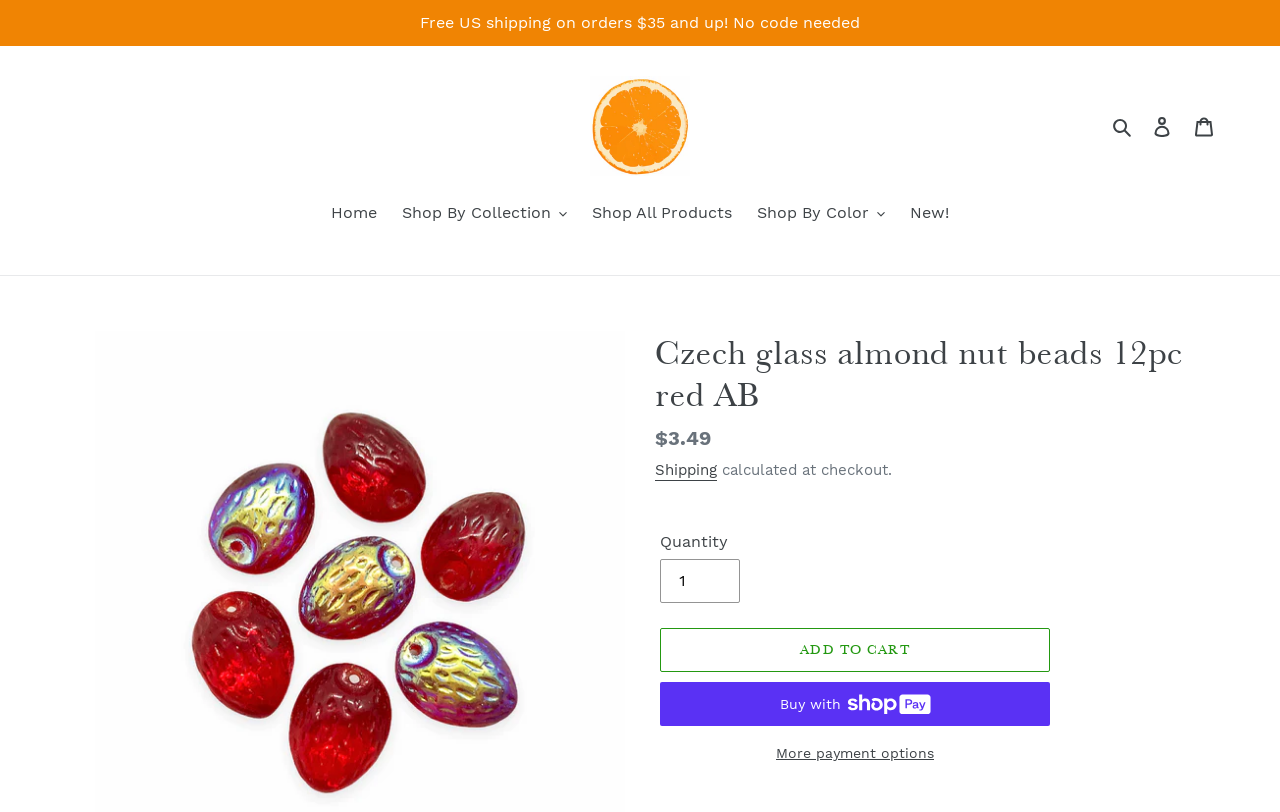What is the shipping policy?
Please provide a comprehensive answer based on the details in the screenshot.

I found the shipping policy information at the top of the webpage, which states 'Free US shipping on orders $35 and up! No code needed'. This indicates that the website offers free shipping on orders that meet the minimum amount of $35, and no promo code is required.